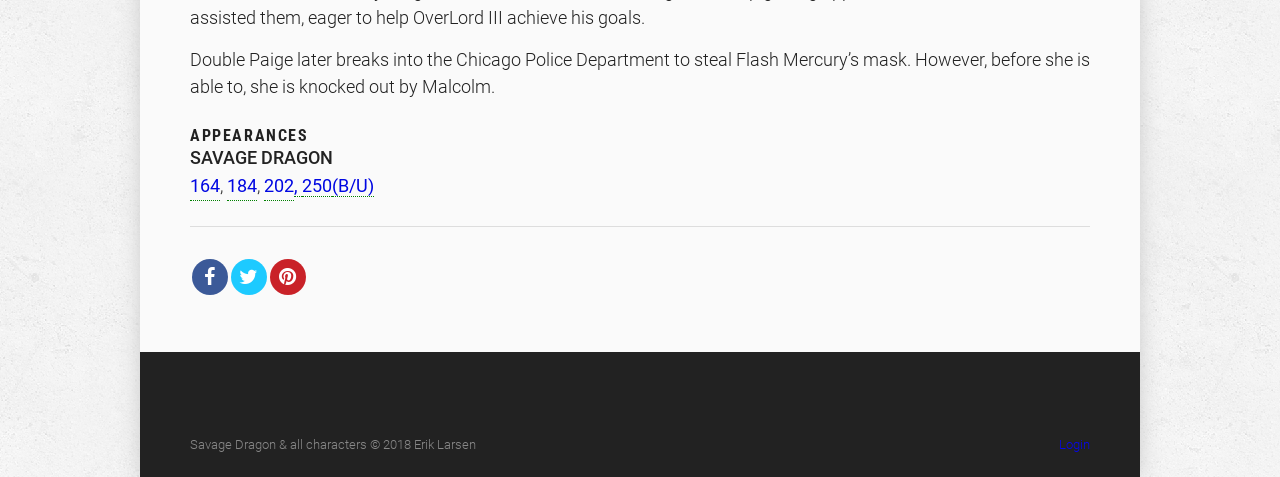Extract the bounding box coordinates of the UI element described: "Login". Provide the coordinates in the format [left, top, right, bottom] with values ranging from 0 to 1.

[0.827, 0.916, 0.852, 0.947]